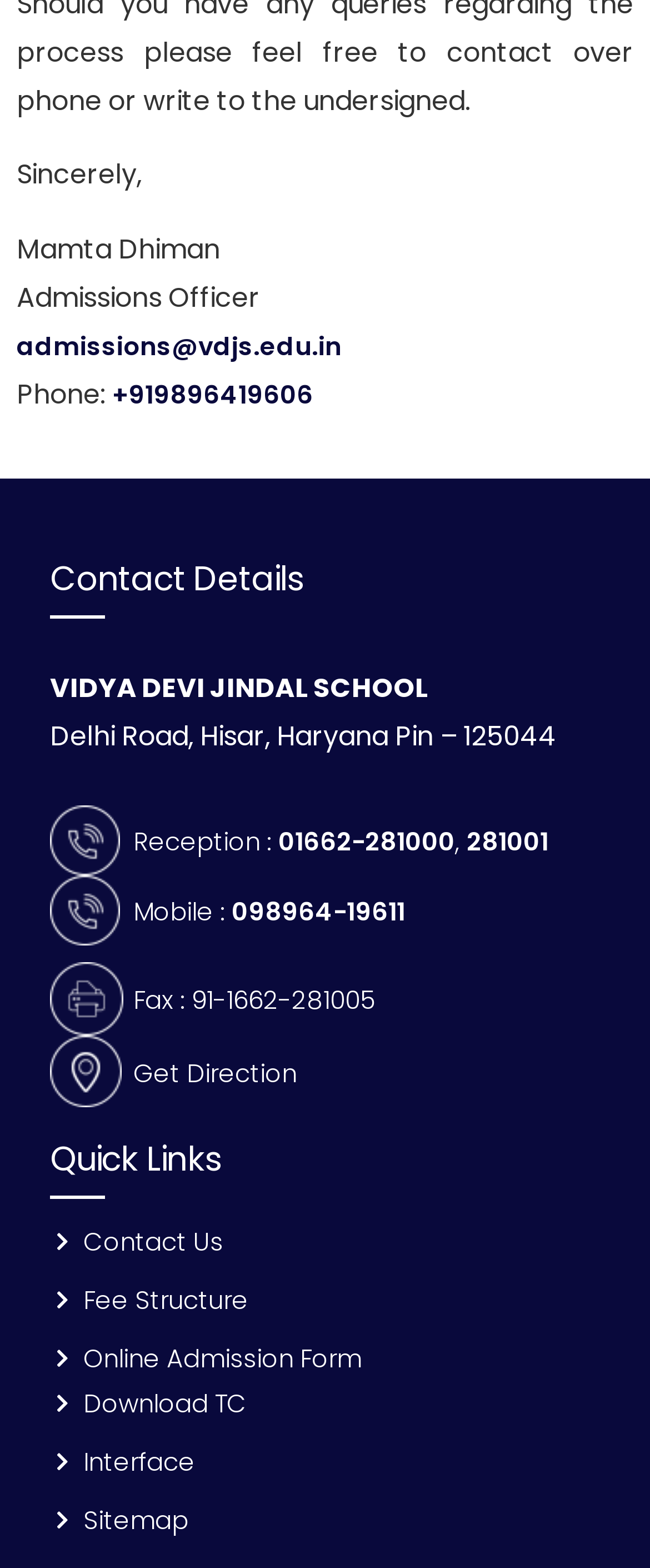What is the email address of the Admissions Officer?
From the screenshot, supply a one-word or short-phrase answer.

admissions@vdjs.edu.in